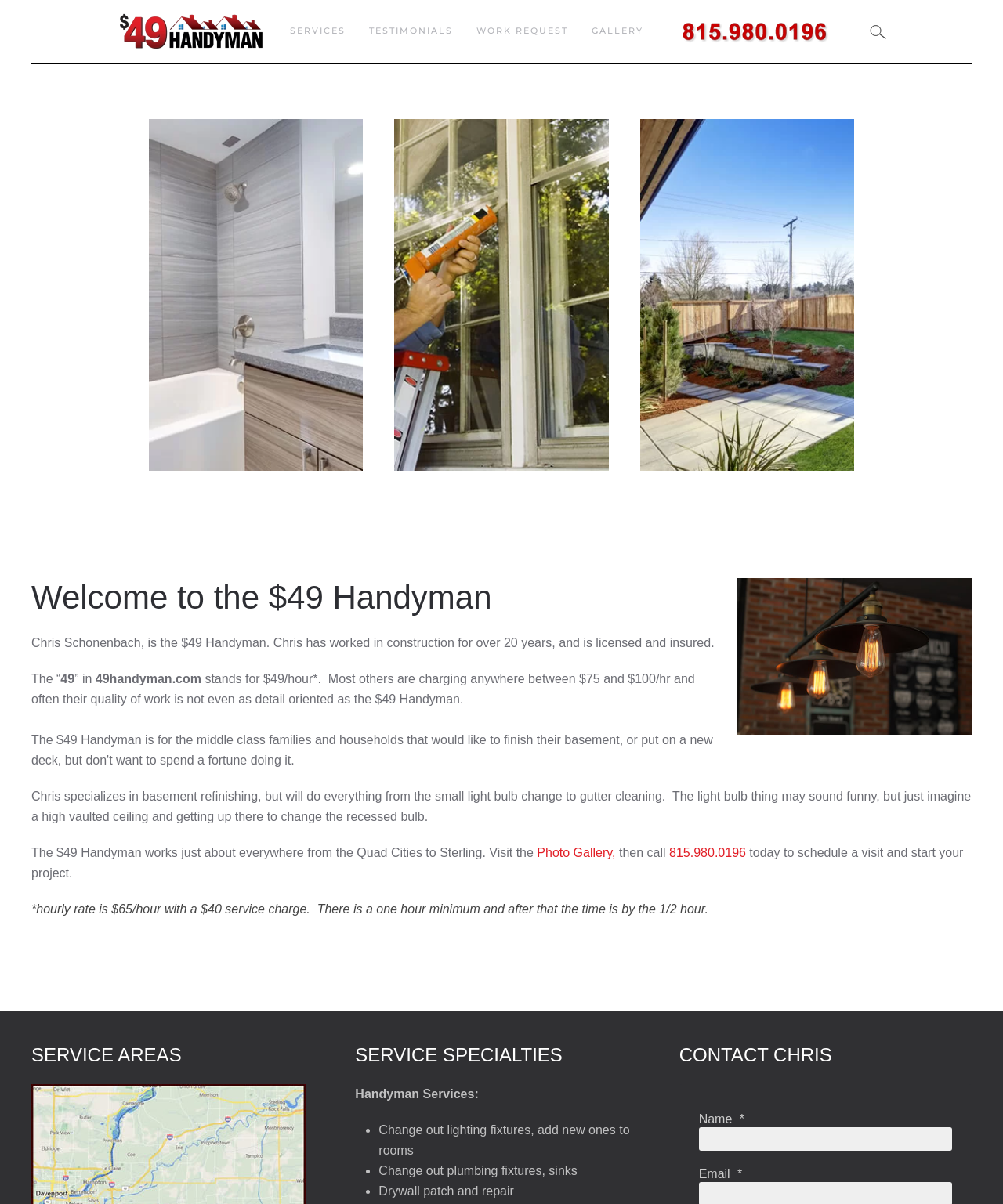Generate a comprehensive description of the webpage content.

The webpage is about the $49 Handyman, a handyman service provider serving the Quad Cities and surrounding areas. At the top of the page, there is a navigation menu with links to "SERVICES", "TESTIMONIALS", "WORK REQUEST", "GALLERY", and a phone number to call the handyman. 

Below the navigation menu, there is a main content section that takes up most of the page. The main content is divided into three sections, each describing a different type of service offered by the handyman. The first section is about kitchen, basement, and bath remodels, with a heading and a link to read more. The second section is about simple to complex handyman services, and the third section is about decks, patios, and landscaping services. Each section has an image and a heading.

Below these sections, there is a horizontal separator line, followed by a welcome message and a brief introduction to Chris Schonenbach, the $49 Handyman. The introduction includes a paragraph of text and an image. 

The rest of the main content section is divided into several sections, including a section about the handyman's service areas, service specialties, and contact information. The service specialties section lists several handyman services, including changing lighting fixtures, plumbing fixtures, and drywall patch and repair. The contact section has a form with fields for name, email, and other information.

Throughout the page, there are several images, headings, and links to other pages or sections of the website. The overall layout is organized and easy to follow, with clear headings and concise text.